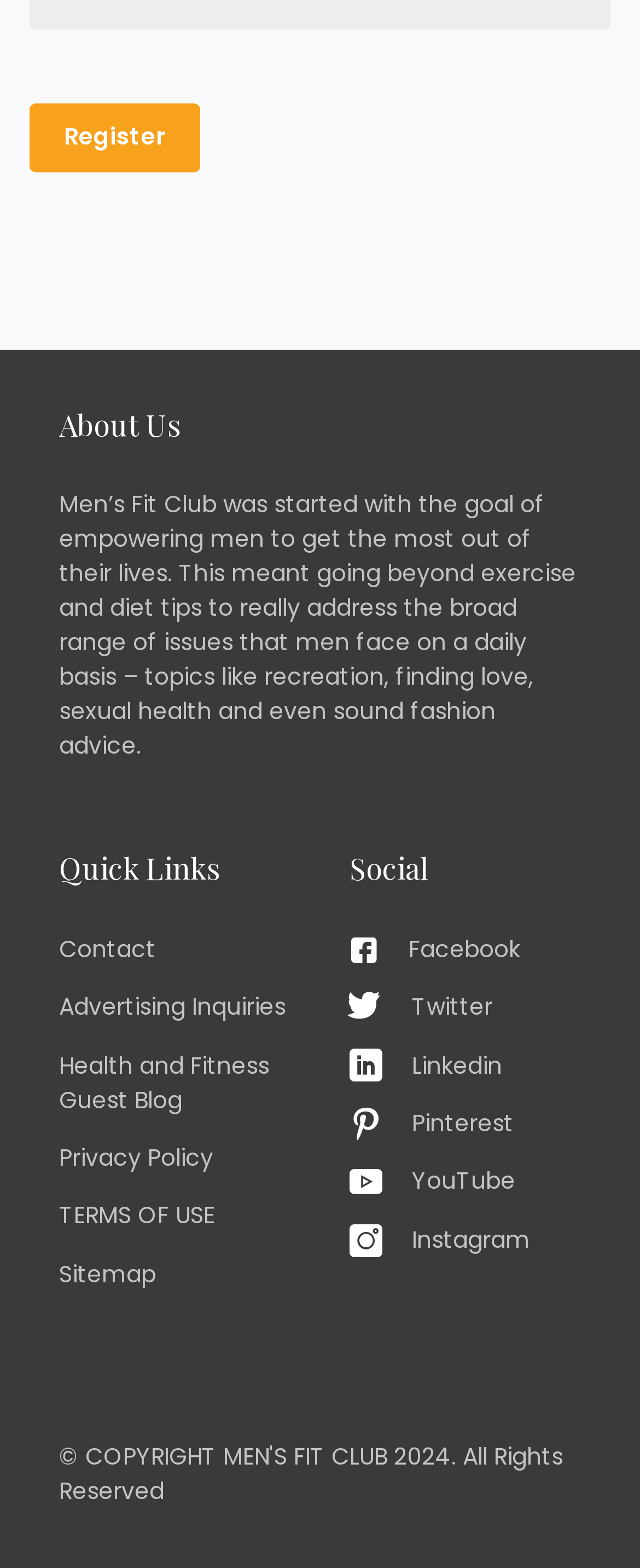From the image, can you give a detailed response to the question below:
What is the button at the top of the page for?

The button at the top of the page is labeled 'Register', suggesting that it is for users to register or sign up for something, possibly a membership or a newsletter.